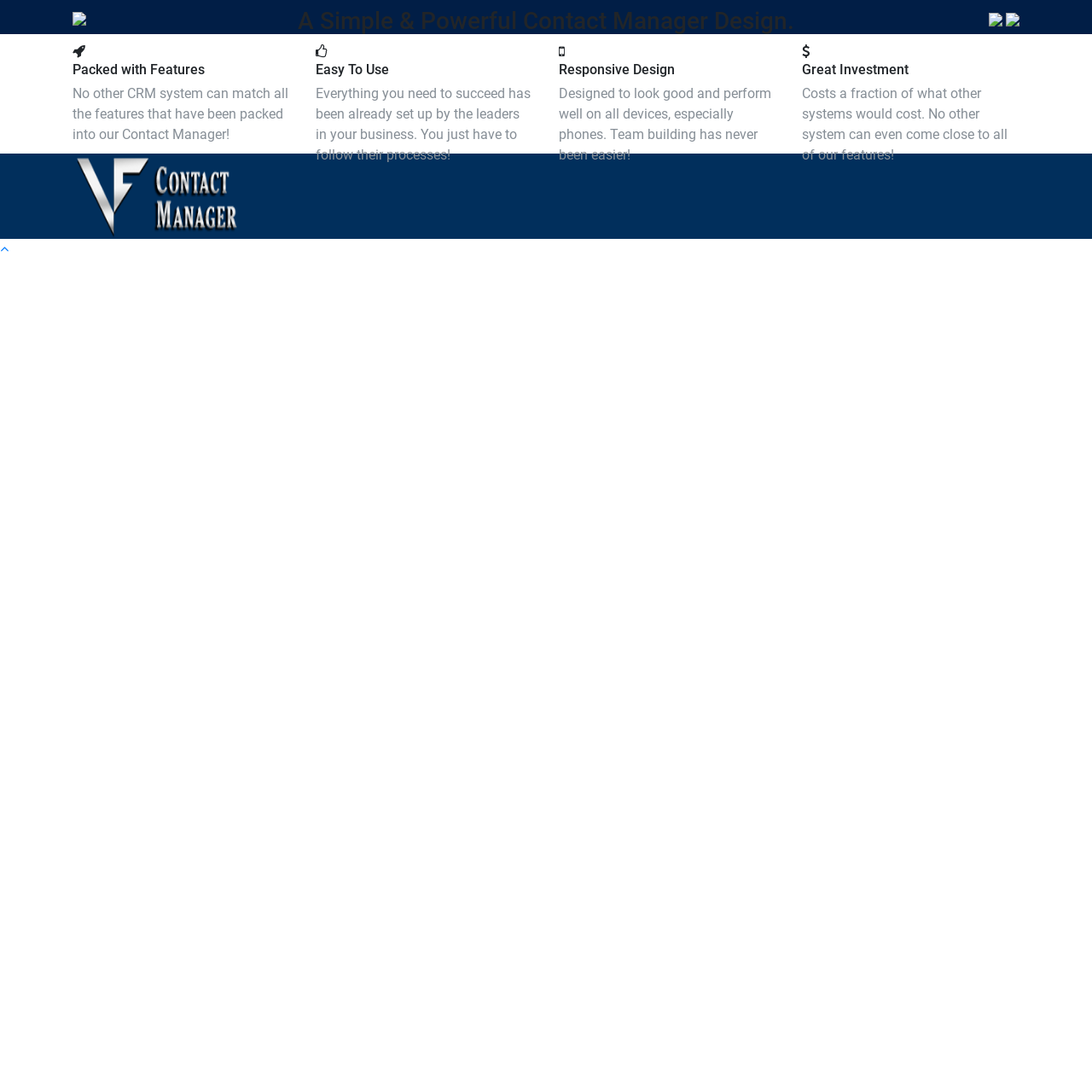Answer the question with a single word or phrase: 
What is the main purpose of this contact manager?

To build CRM, CMS